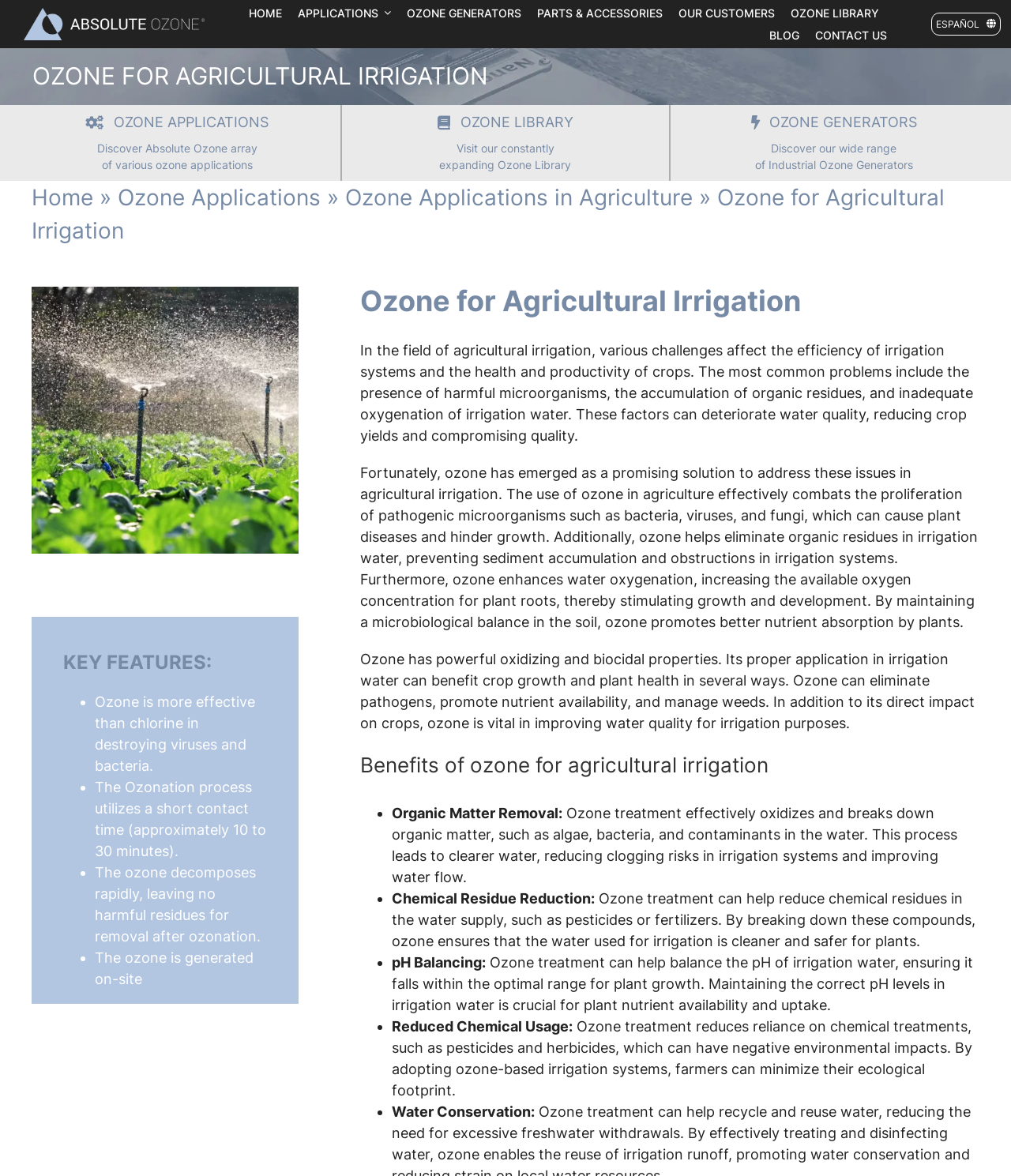Determine the bounding box coordinates of the section I need to click to execute the following instruction: "Scroll to the top of the page". Provide the coordinates as four float numbers between 0 and 1, i.e., [left, top, right, bottom].

[0.904, 0.836, 0.941, 0.86]